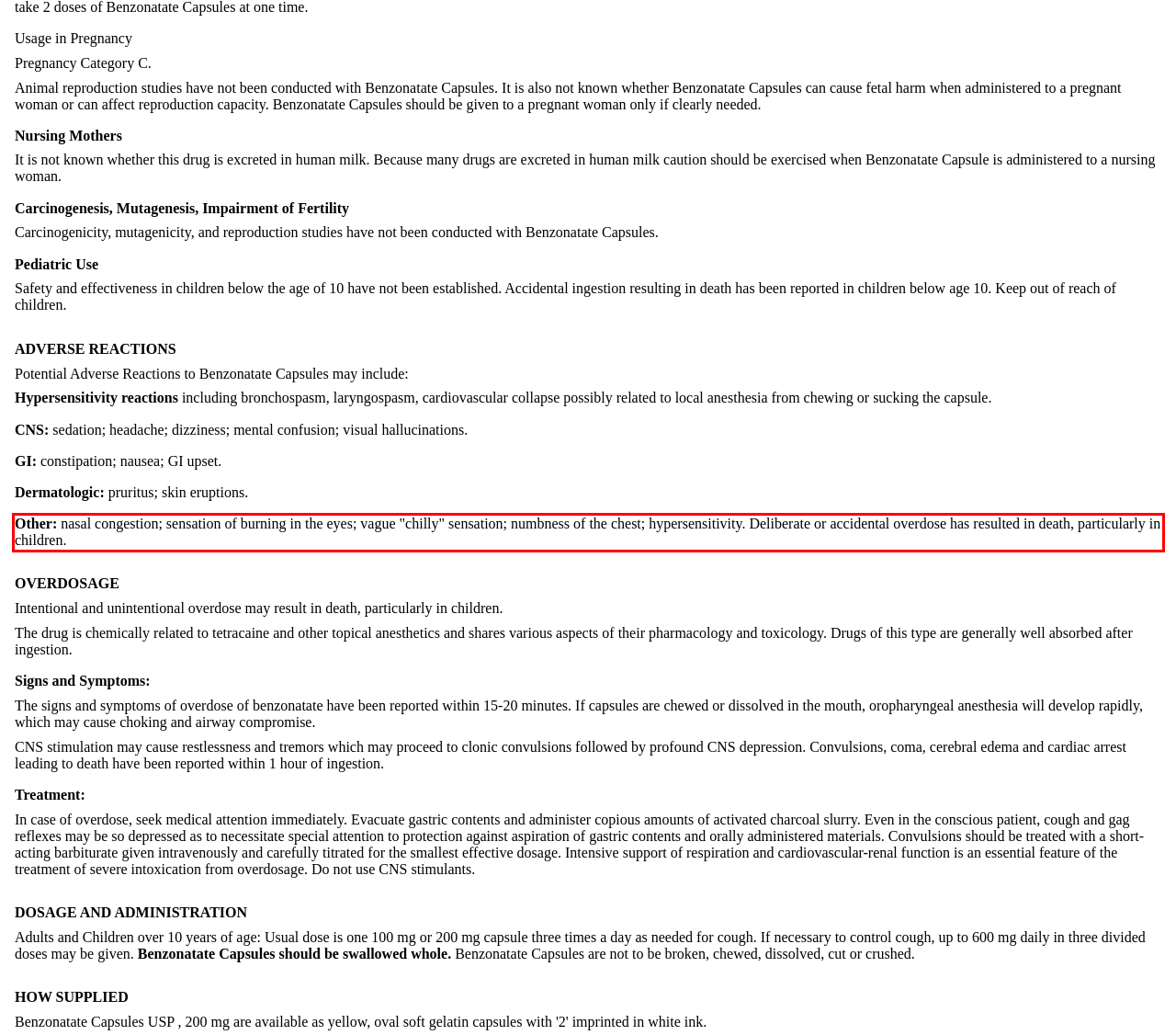Given the screenshot of a webpage, identify the red rectangle bounding box and recognize the text content inside it, generating the extracted text.

Other: nasal congestion; sensation of burning in the eyes; vague "chilly" sensation; numbness of the chest; hypersensitivity. Deliberate or accidental overdose has resulted in death, particularly in children.